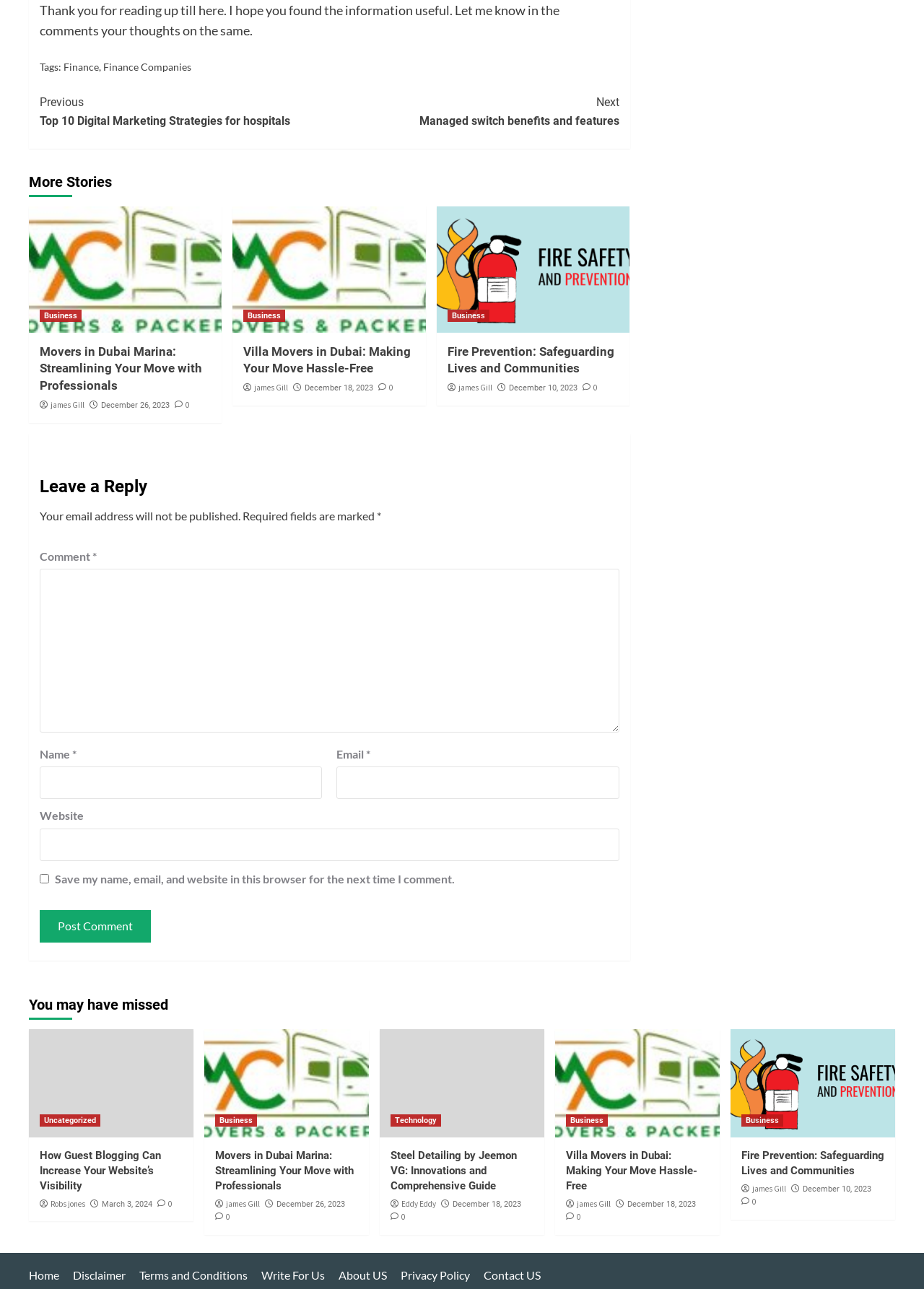Using the description "parent_node: Comment * name="comment"", locate and provide the bounding box of the UI element.

[0.043, 0.441, 0.67, 0.568]